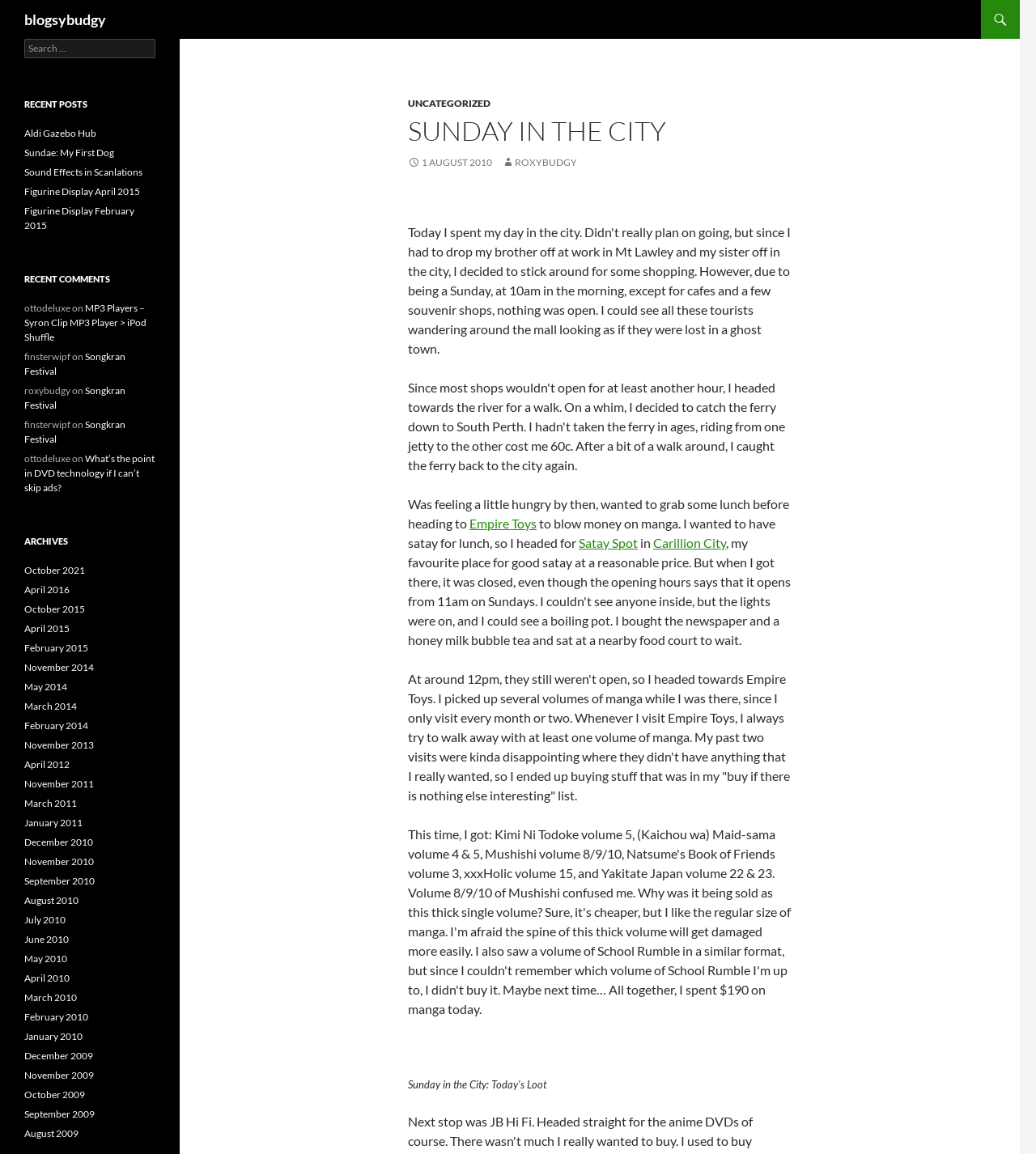What is the name of the restaurant where the author had lunch? Observe the screenshot and provide a one-word or short phrase answer.

Satay Spot